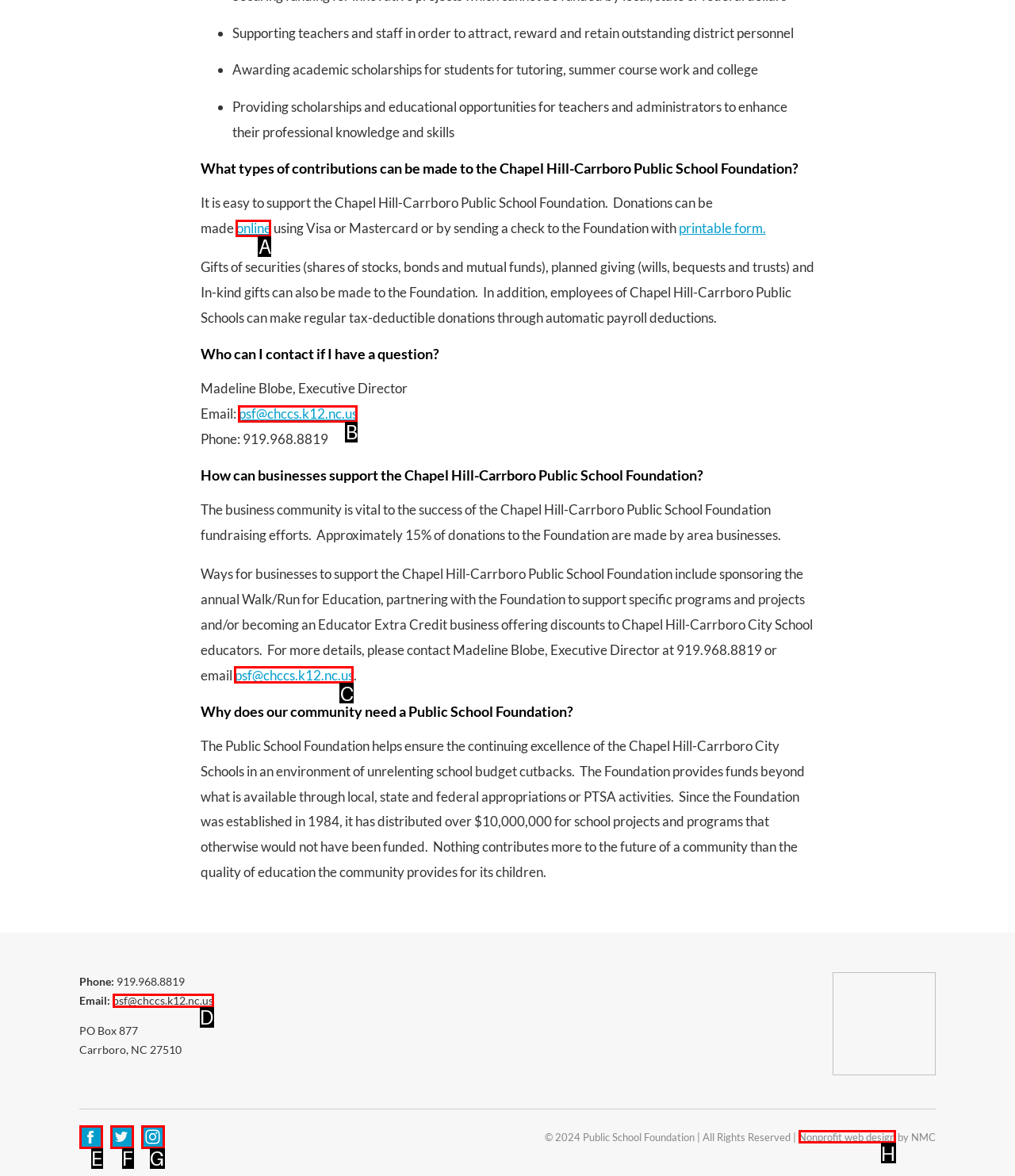Determine which HTML element best fits the description: Nonprofit web design
Answer directly with the letter of the matching option from the available choices.

H